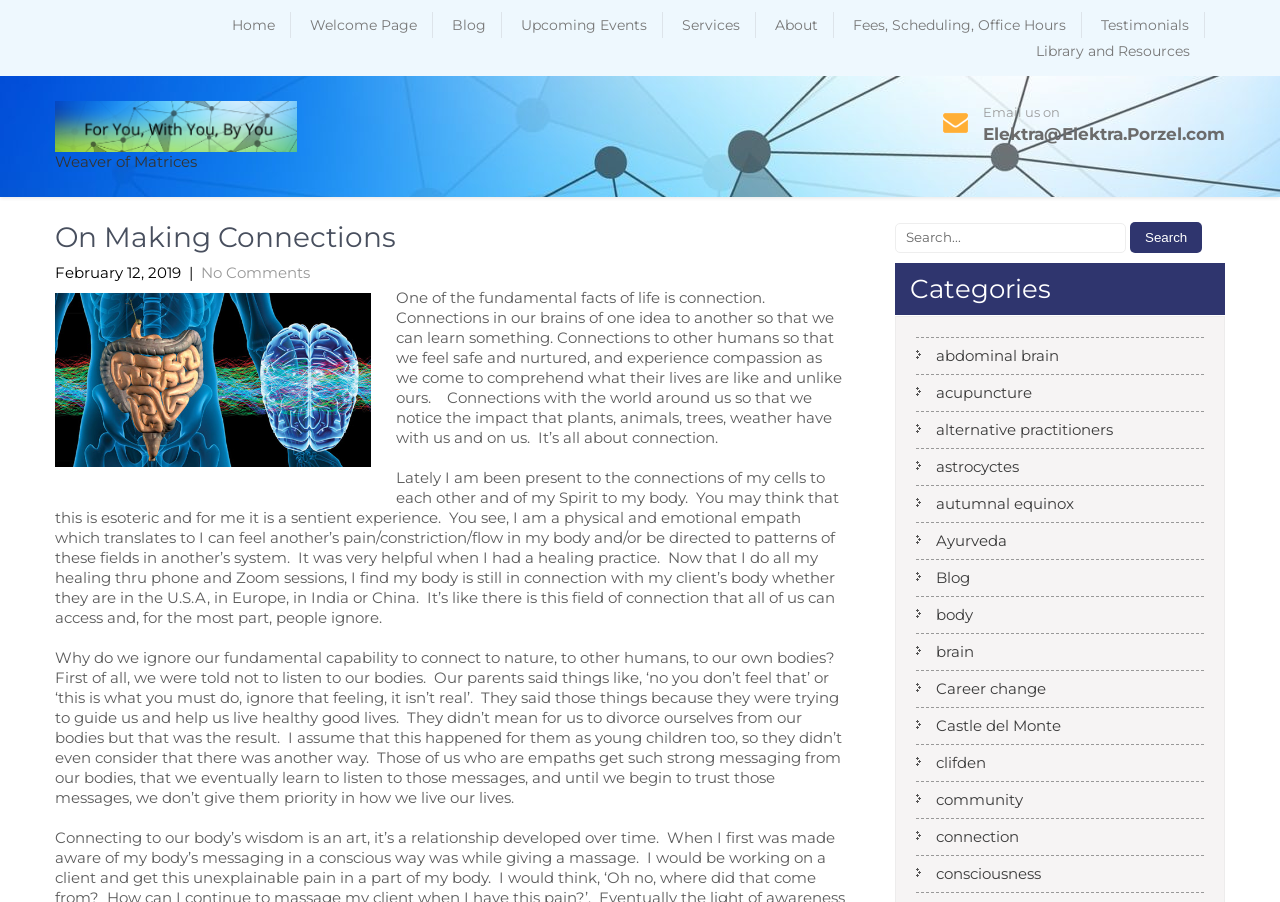Show the bounding box coordinates of the element that should be clicked to complete the task: "Read the 'On Making Connections' article".

[0.043, 0.246, 0.66, 0.28]